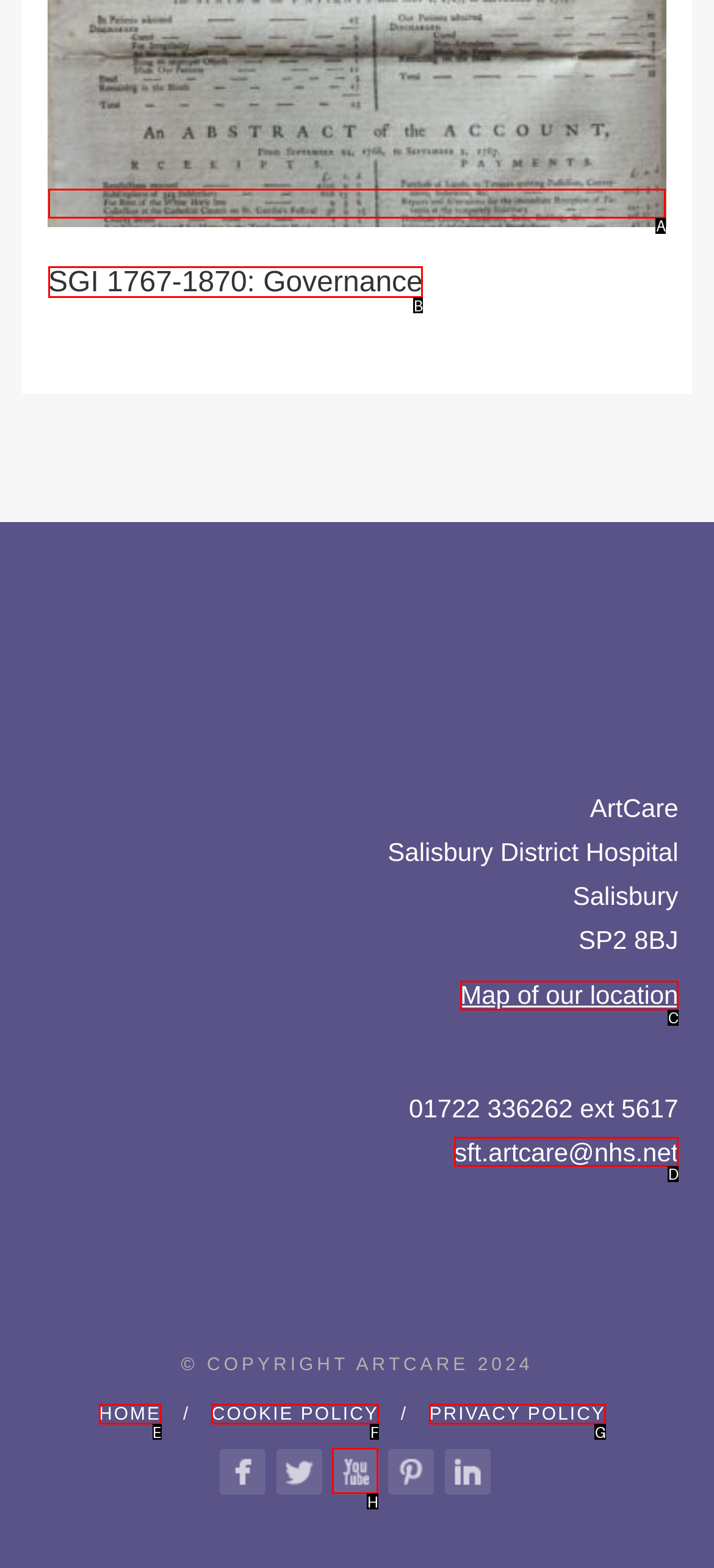Which option should be clicked to execute the task: Go to SGI 1767-1870 governance page?
Reply with the letter of the chosen option.

B